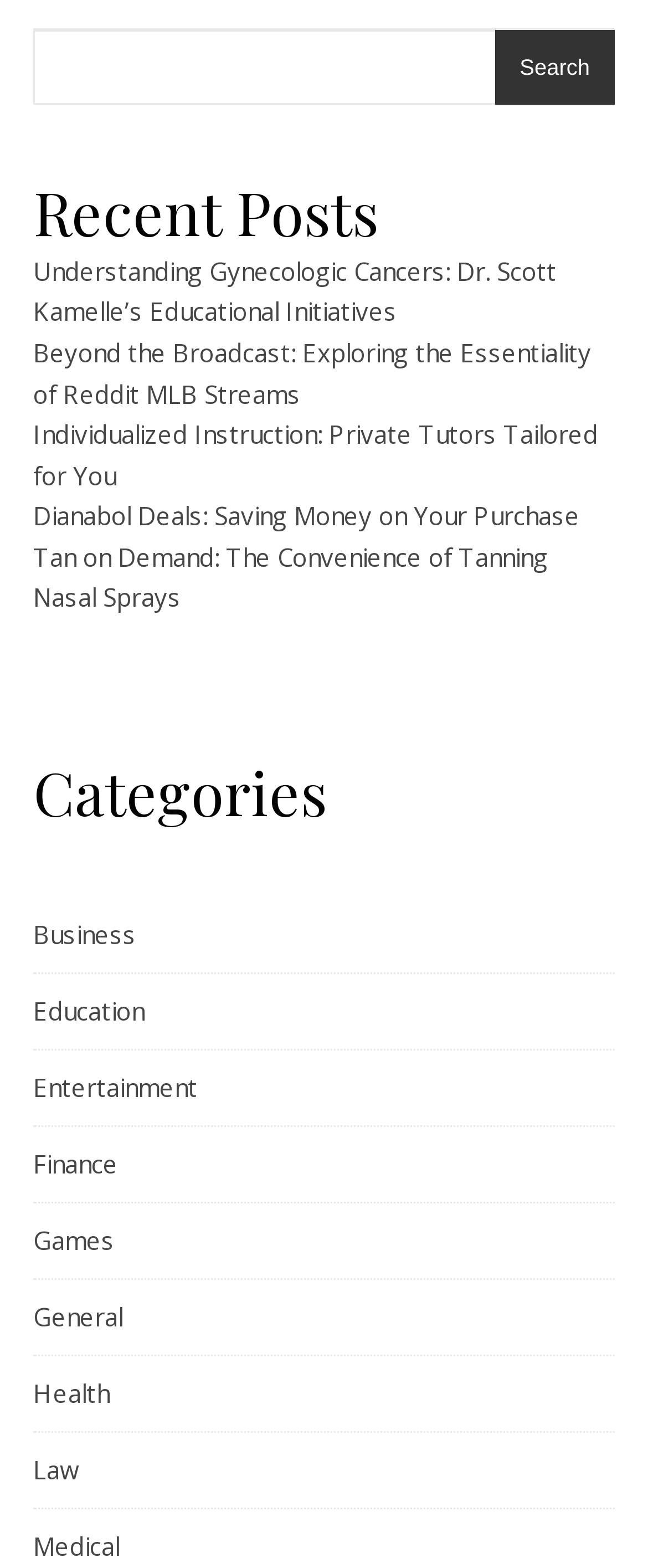Analyze the image and give a detailed response to the question:
How many recent posts are displayed?

I counted the number of links under the 'Recent Posts' heading, and there are 5 links, each representing a recent post.